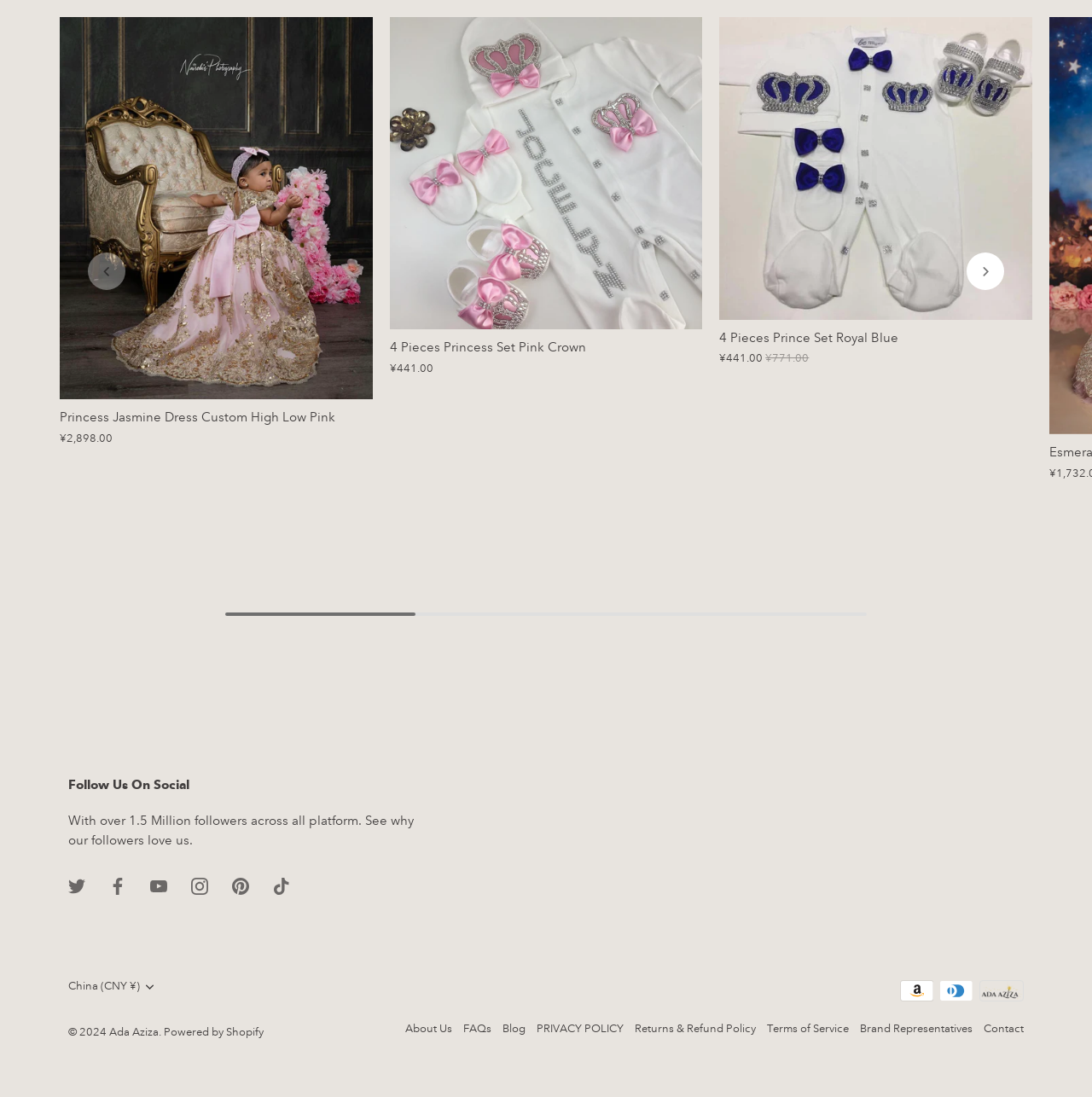What is the price of the Princess Jasmine Dress?
Look at the screenshot and provide an in-depth answer.

I found the price of the Princess Jasmine Dress by looking at the link 'Princess Jasmine Dress Custom High Low Pink ¥2,898.00'. The price is ¥2,898.00.